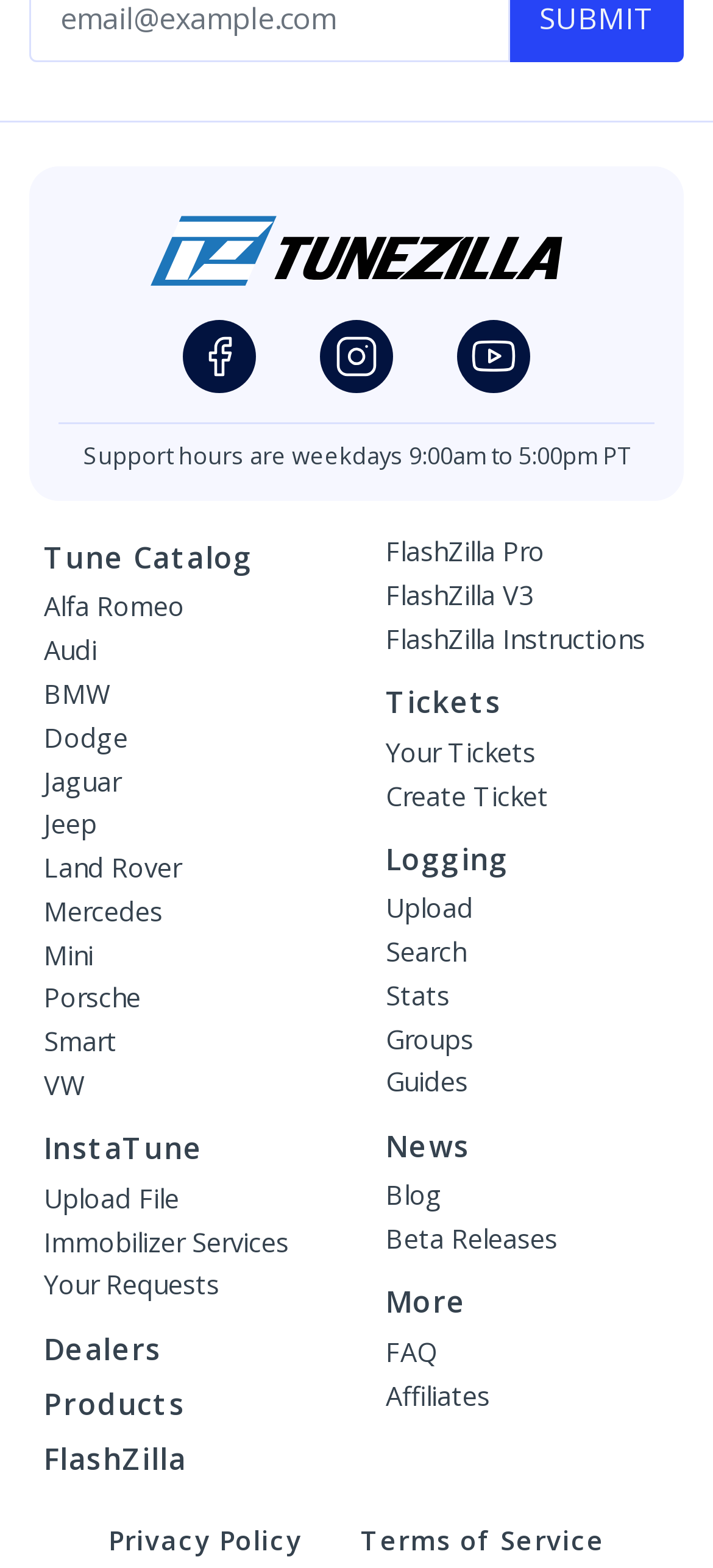Identify the bounding box coordinates for the element you need to click to achieve the following task: "Read the news". The coordinates must be four float values ranging from 0 to 1, formatted as [left, top, right, bottom].

[0.541, 0.713, 0.659, 0.748]